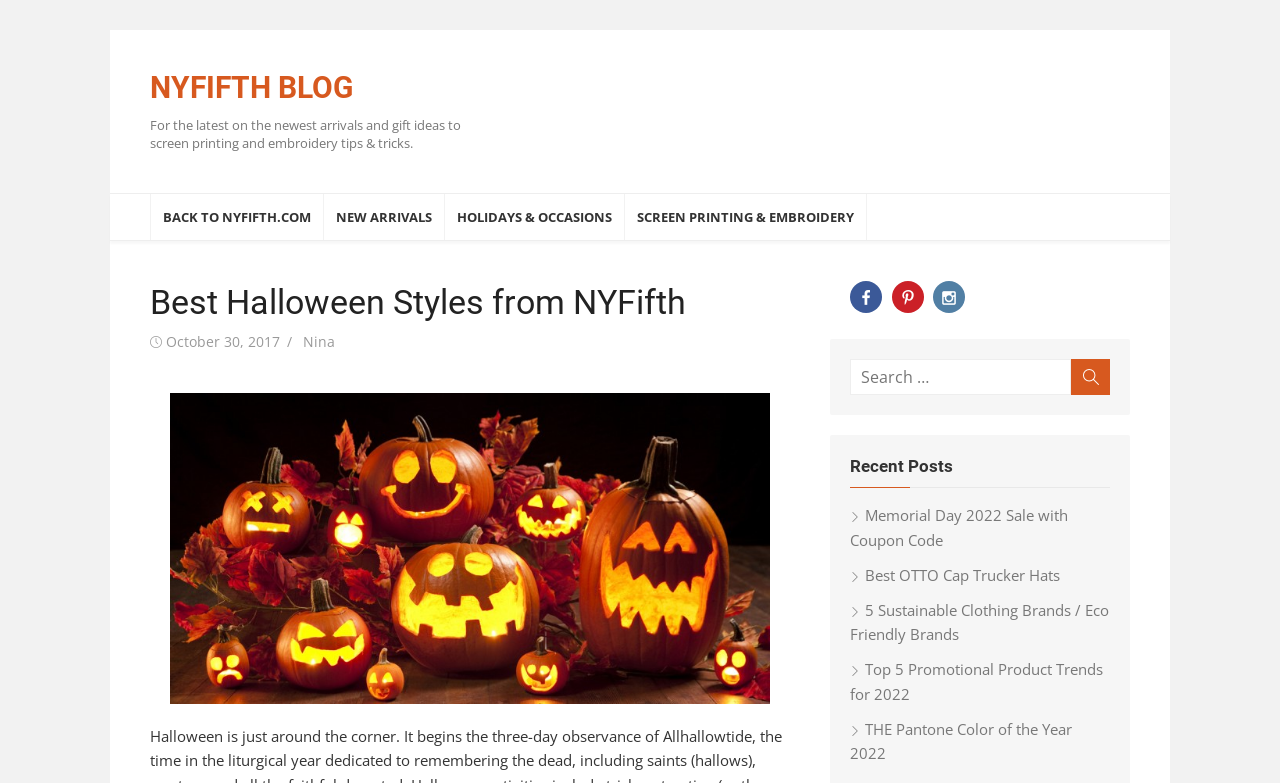Please specify the bounding box coordinates in the format (top-left x, top-left y, bottom-right x, bottom-right y), with all values as floating point numbers between 0 and 1. Identify the bounding box of the UI element described by: Screen Printing & Embroidery

[0.488, 0.247, 0.677, 0.306]